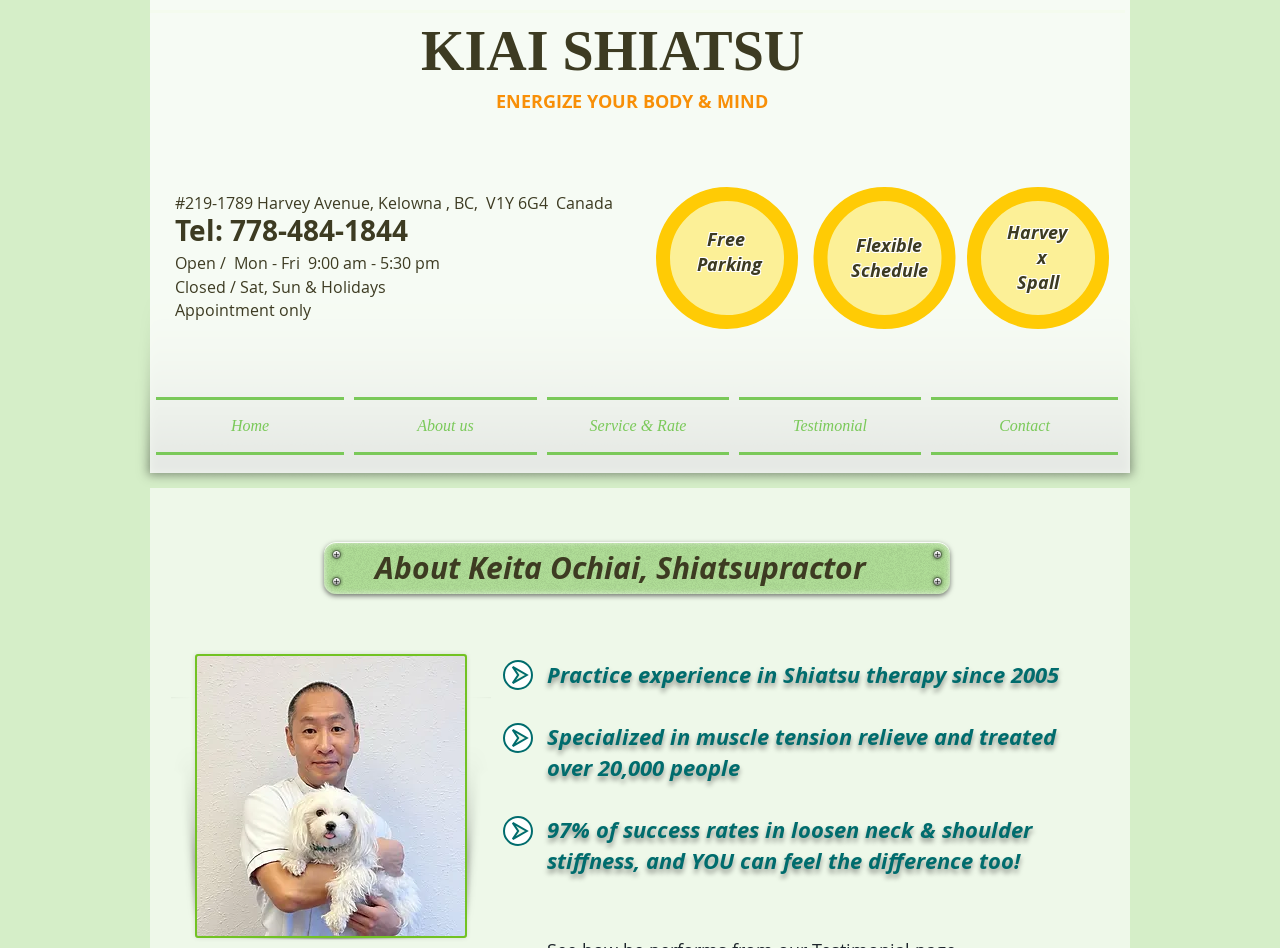Use a single word or phrase to respond to the question:
What is the name of the Shiatsupractor?

Keita Ochiai